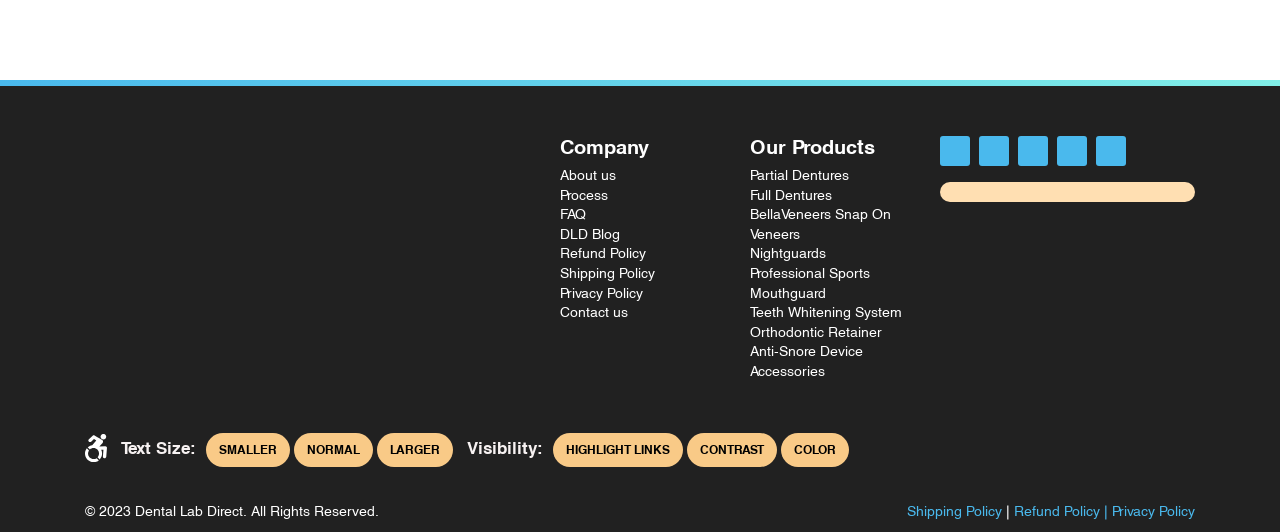Identify the bounding box coordinates of the element that should be clicked to fulfill this task: "View Partial Dentures". The coordinates should be provided as four float numbers between 0 and 1, i.e., [left, top, right, bottom].

[0.586, 0.312, 0.663, 0.346]